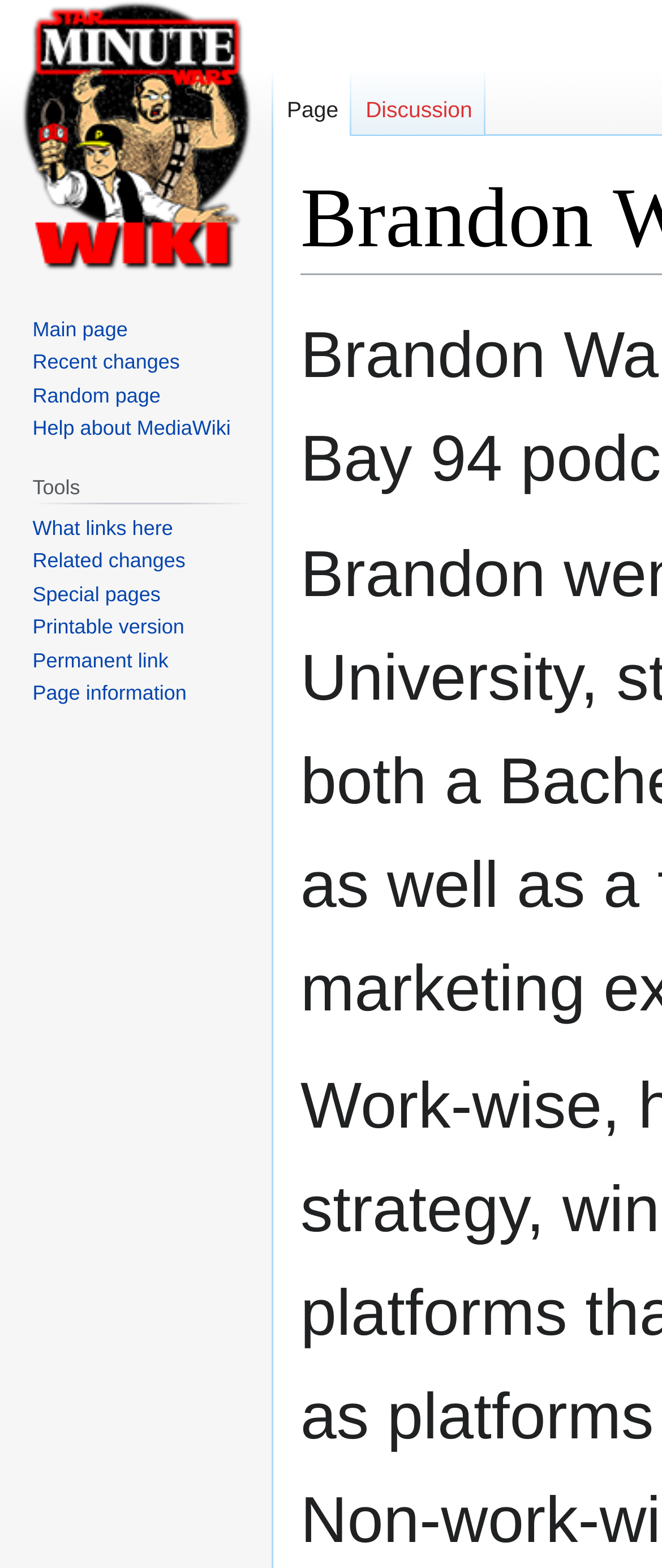Please predict the bounding box coordinates (top-left x, top-left y, bottom-right x, bottom-right y) for the UI element in the screenshot that fits the description: What links here

[0.049, 0.329, 0.261, 0.344]